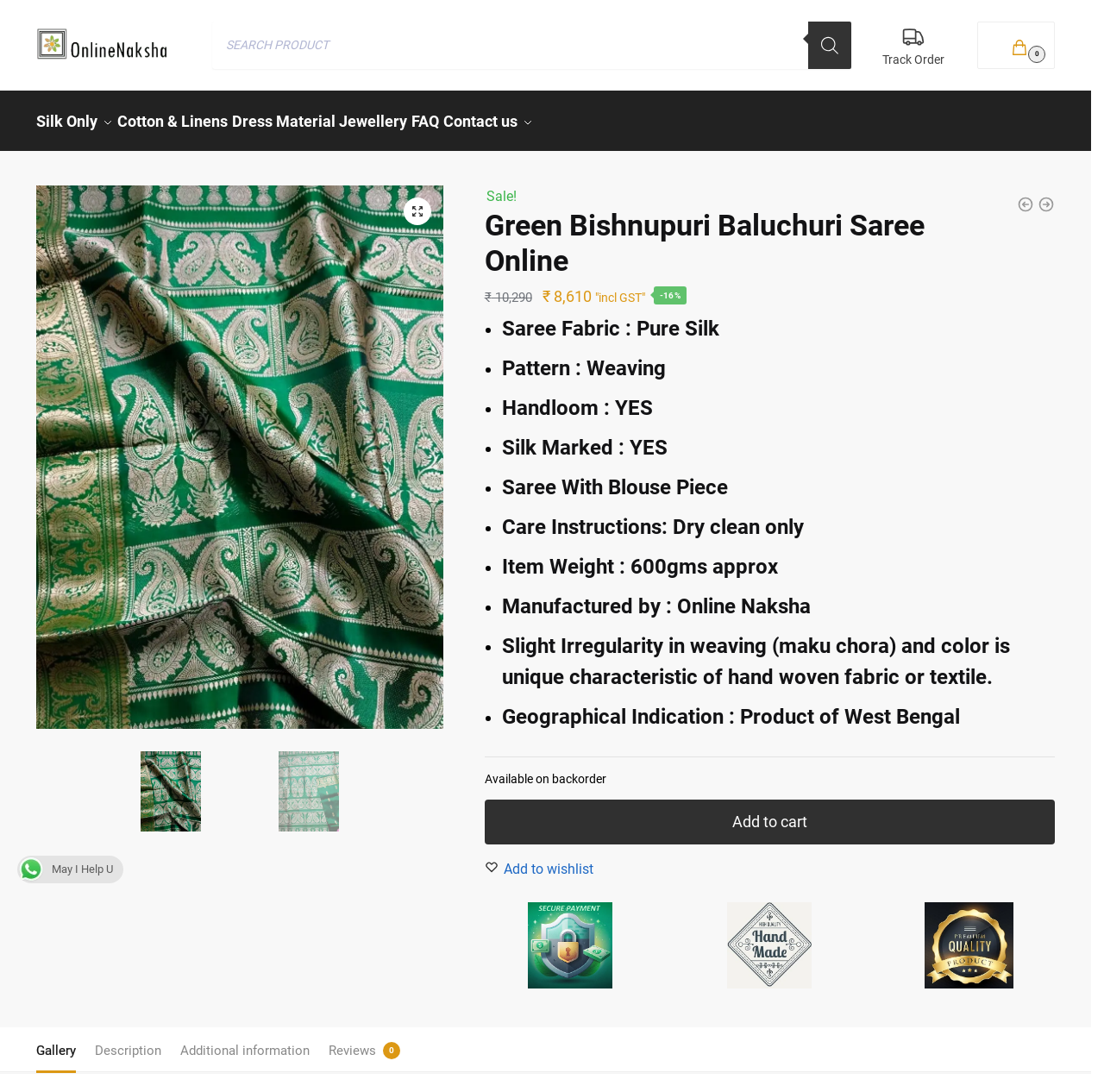Given the element description, predict the bounding box coordinates in the format (top-left x, top-left y, bottom-right x, bottom-right y), using floating point numbers between 0 and 1: May I Help U

[0.016, 0.788, 0.112, 0.803]